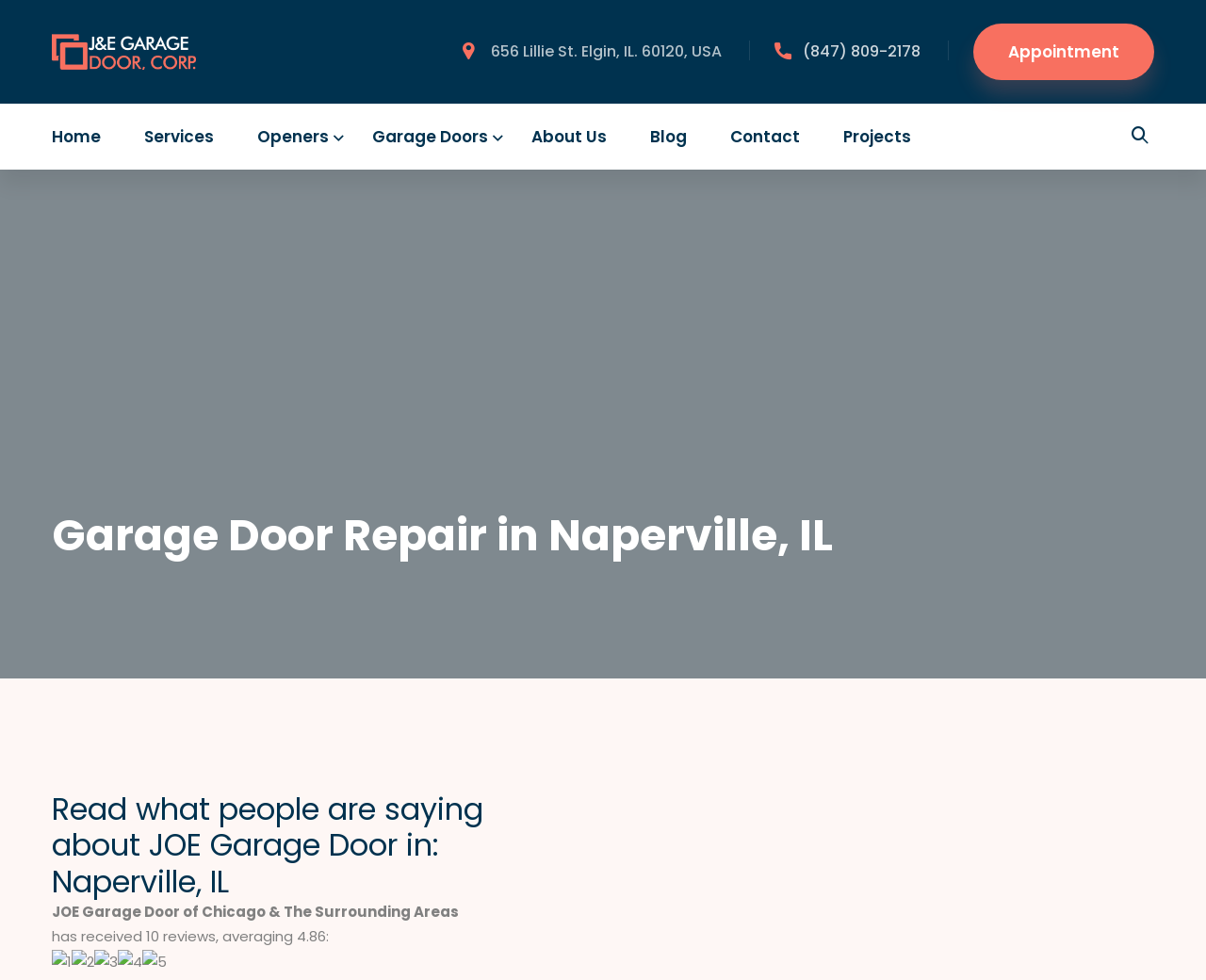Please identify the bounding box coordinates of the region to click in order to complete the given instruction: "Learn about garage door openers". The coordinates should be four float numbers between 0 and 1, i.e., [left, top, right, bottom].

[0.213, 0.125, 0.285, 0.154]